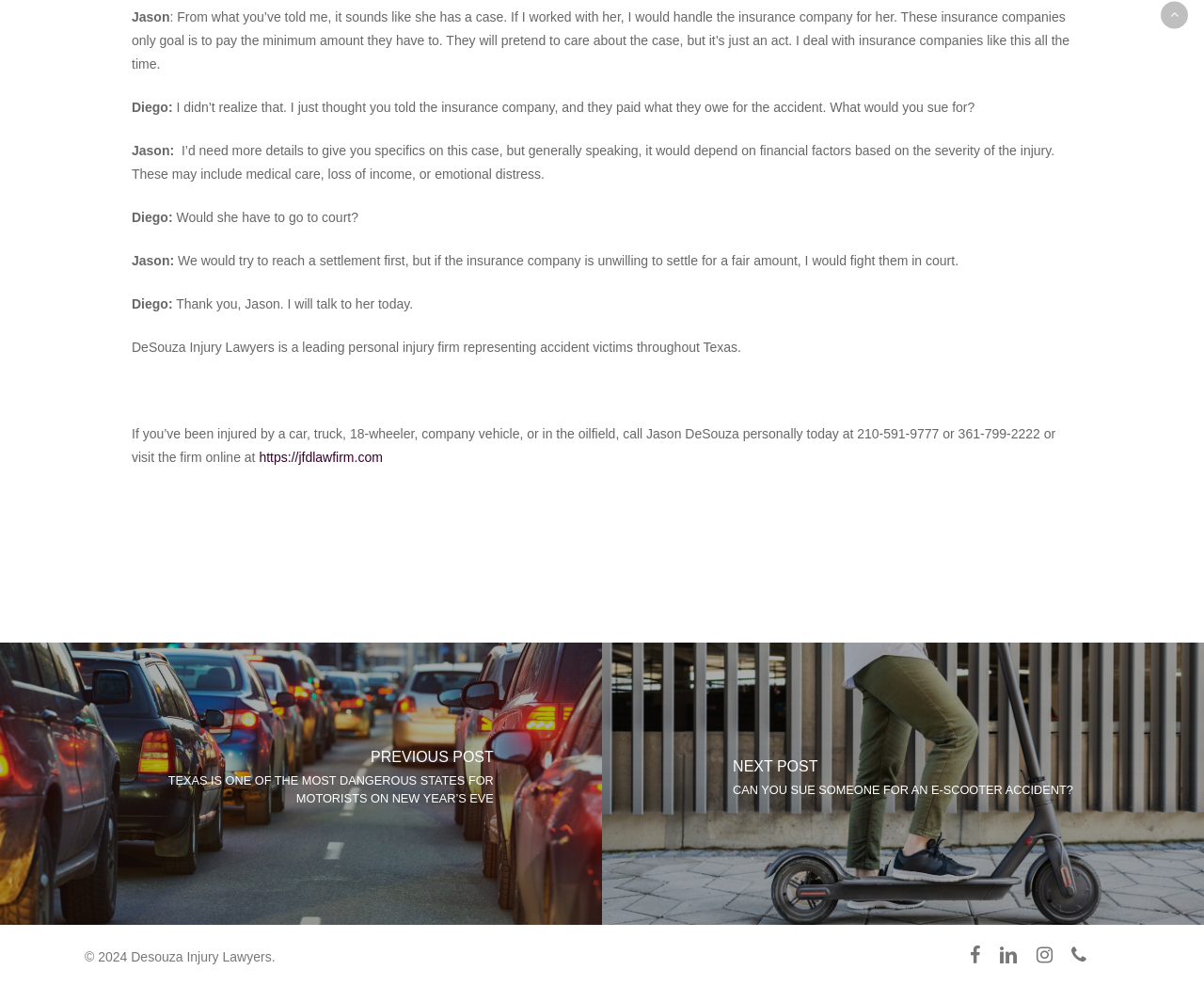Please specify the bounding box coordinates of the region to click in order to perform the following instruction: "Check the next post about suing someone for an e-scooter accident".

[0.5, 0.652, 1.0, 0.938]